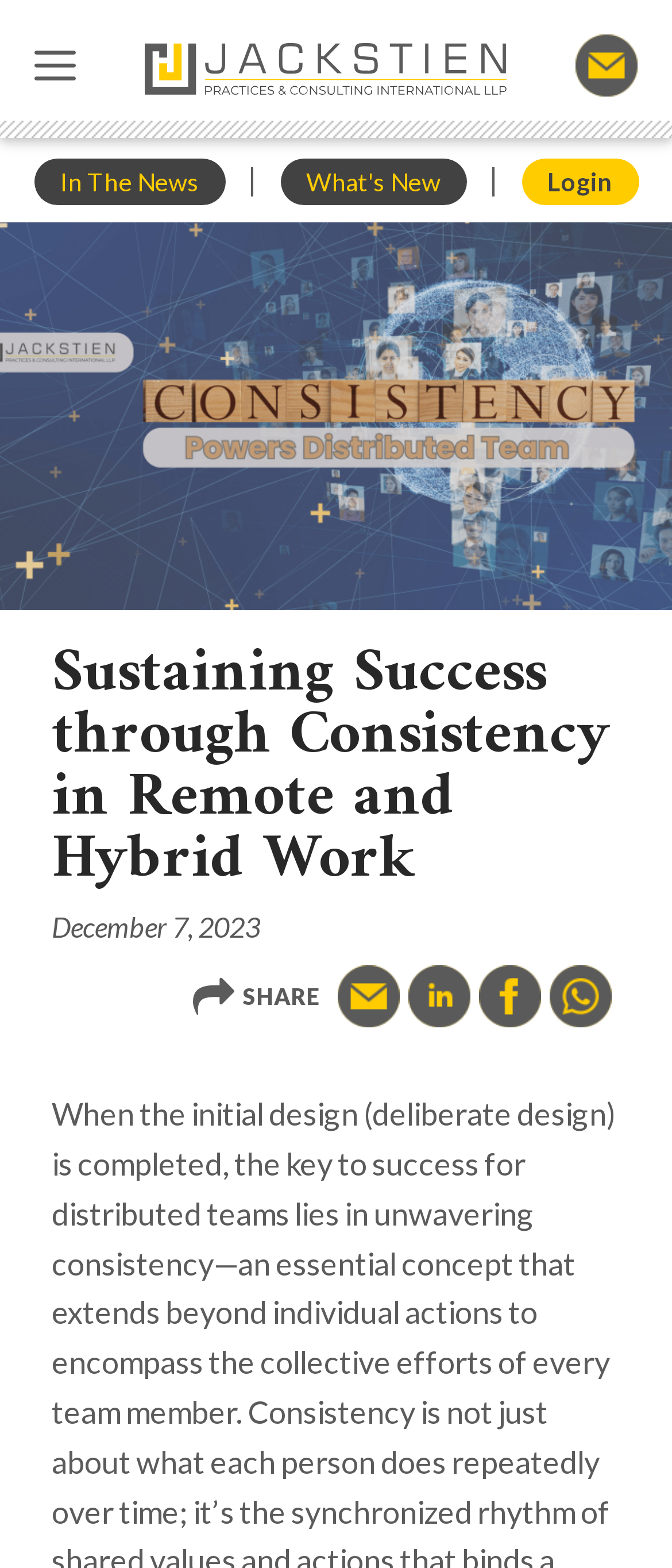Provide a brief response using a word or short phrase to this question:
How many social media sharing links are available?

4